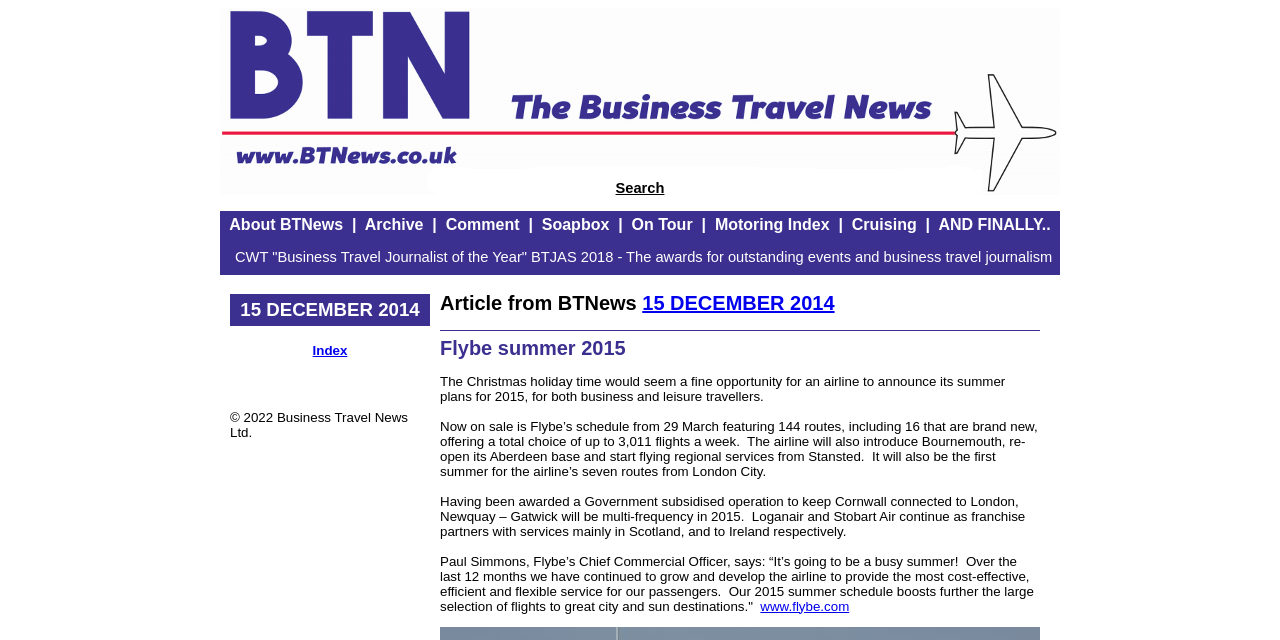Please determine the bounding box coordinates of the element to click in order to execute the following instruction: "Visit the Flybe website". The coordinates should be four float numbers between 0 and 1, specified as [left, top, right, bottom].

[0.594, 0.935, 0.663, 0.959]